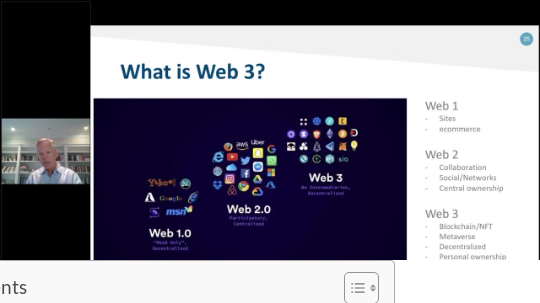Based on the image, please respond to the question with as much detail as possible:
What is the purpose of the dark background in the image?

The overall design incorporates a dark background, which contributes to a modern and engaging presentation on the digital landscape by enriching the vibrancy of the icons.